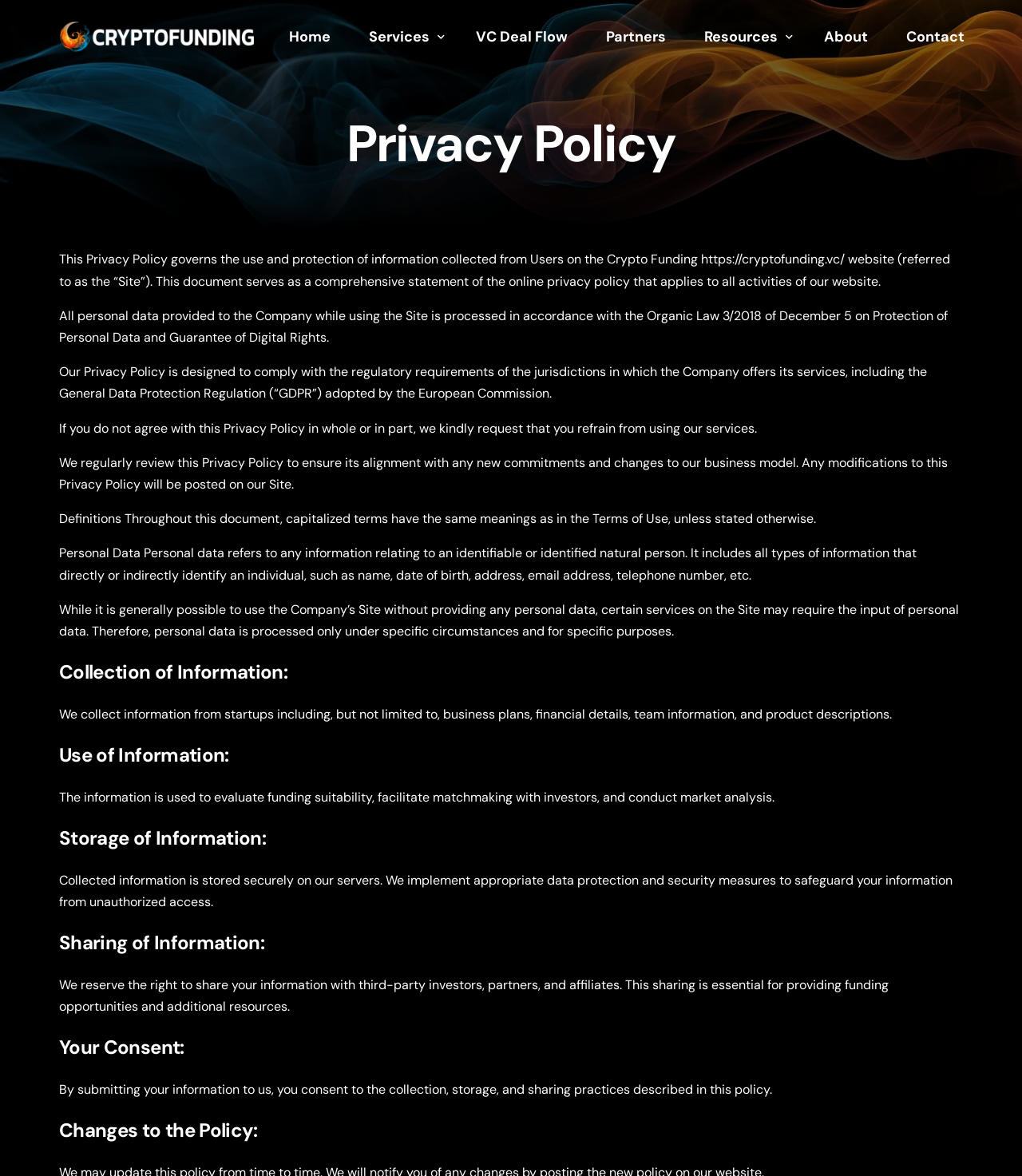Why does Crypto Funding share user information?
Please provide a single word or phrase as your answer based on the image.

To provide funding opportunities